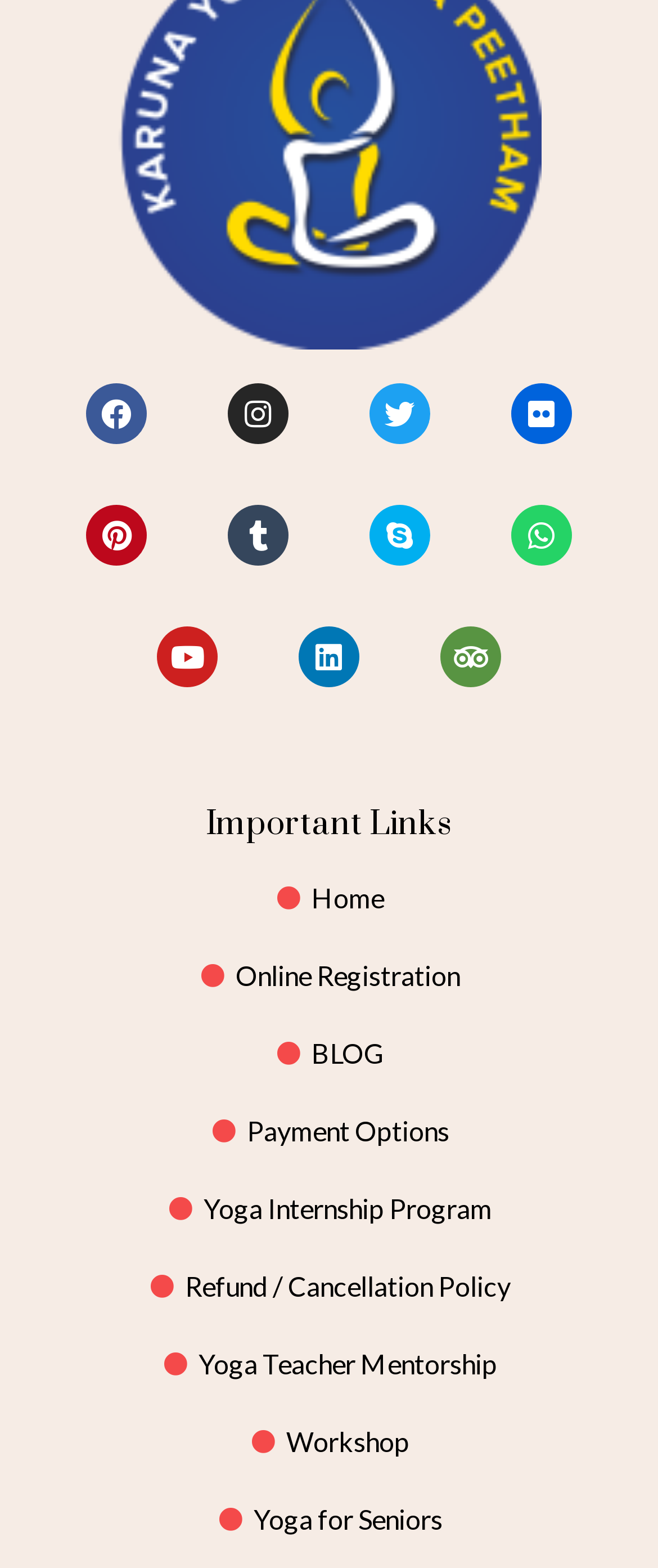Provide the bounding box coordinates of the HTML element this sentence describes: "Payment Options". The bounding box coordinates consist of four float numbers between 0 and 1, i.e., [left, top, right, bottom].

[0.051, 0.709, 0.949, 0.735]